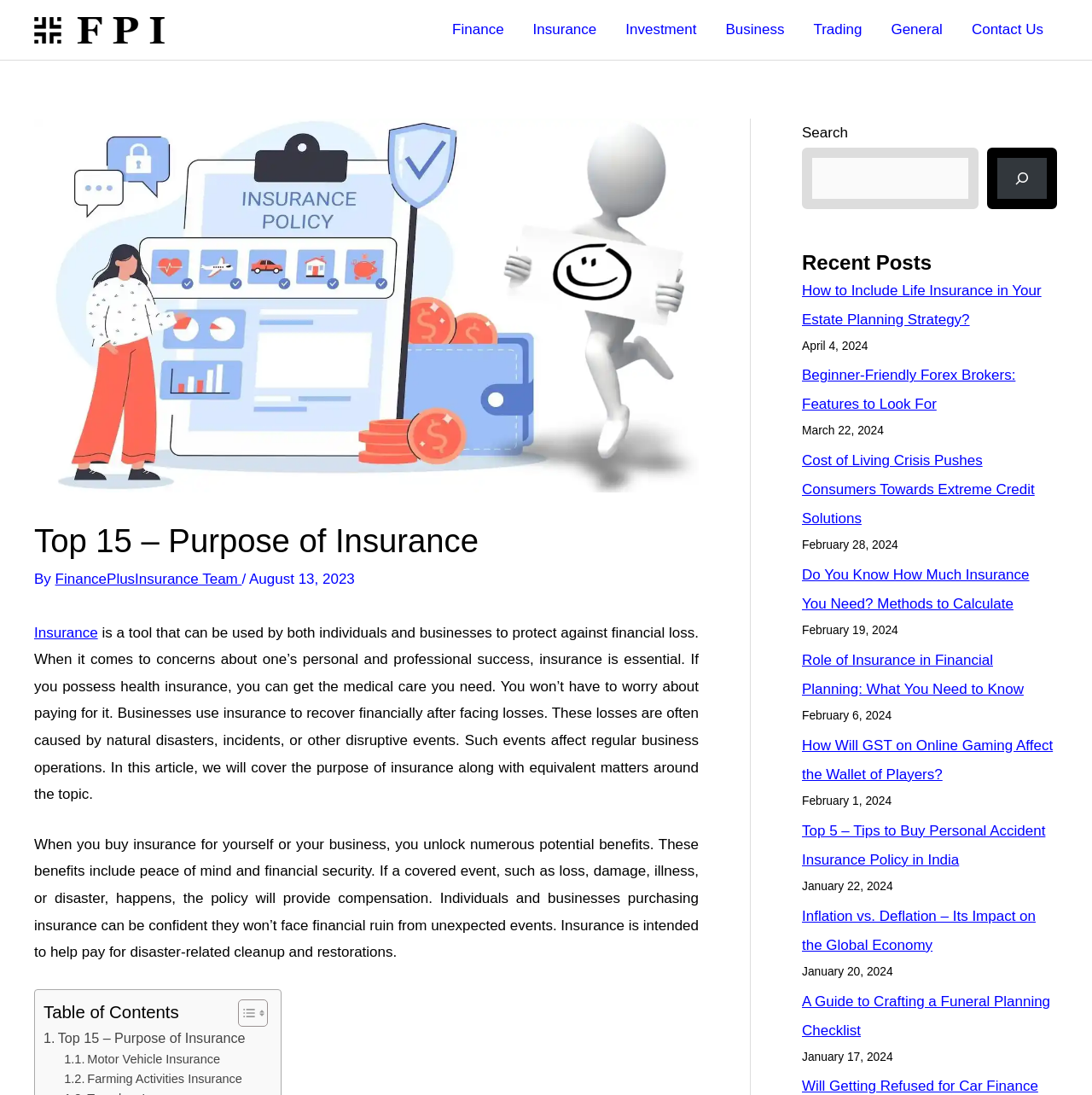Answer the question using only a single word or phrase: 
How many links are there in the navigation menu?

6